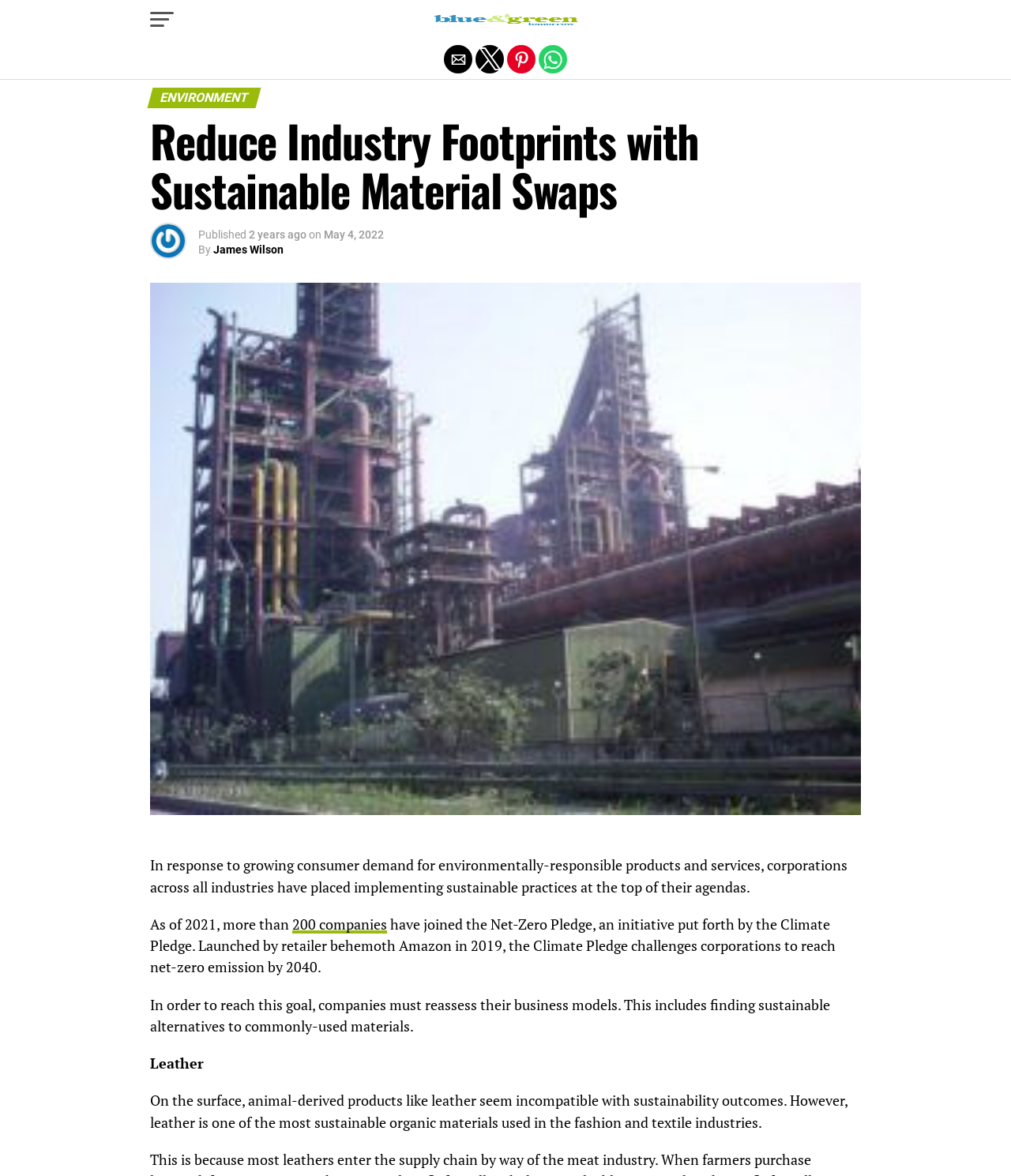Determine the bounding box coordinates for the clickable element required to fulfill the instruction: "Click the 'Share by email' button". Provide the coordinates as four float numbers between 0 and 1, i.e., [left, top, right, bottom].

[0.439, 0.038, 0.467, 0.062]